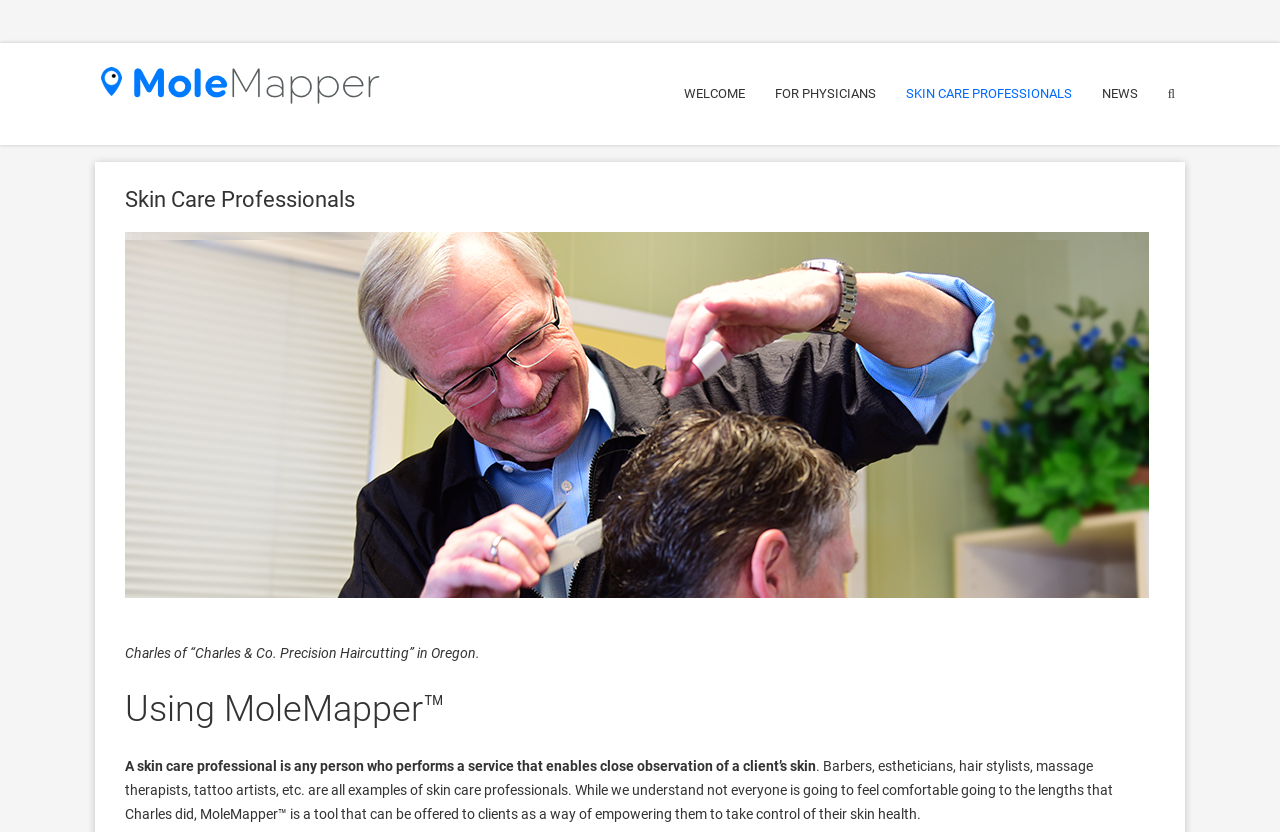Analyze the image and give a detailed response to the question:
What type of professionals are mentioned as examples in the webpage?

From the StaticText element with OCR text '. Barbers, estheticians, hair stylists, massage therapists, tattoo artists, etc. are all examples of skin care professionals.', I extracted the list of professionals mentioned as examples.